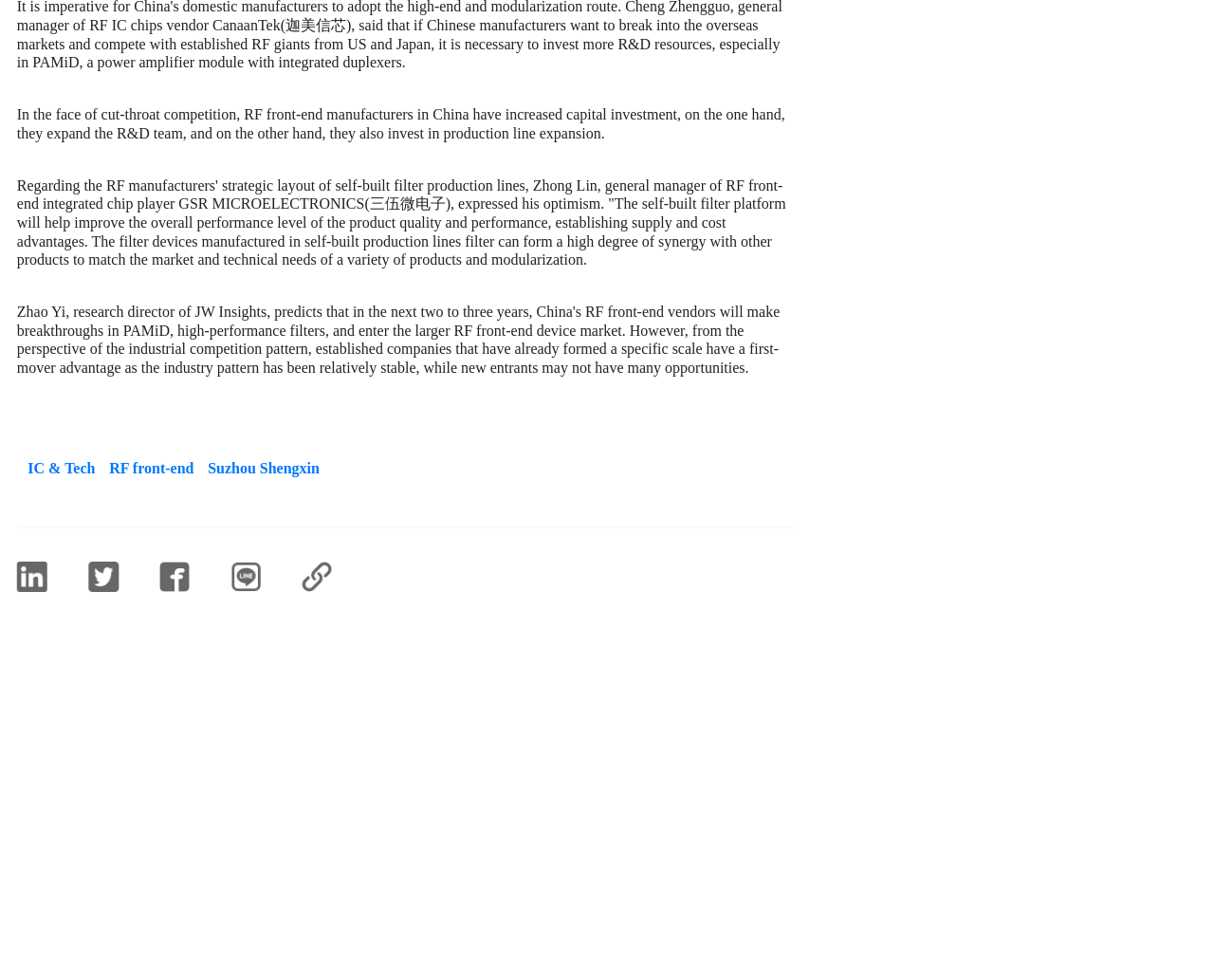What is the purpose of self-built filter production lines?
Please provide a comprehensive answer based on the details in the screenshot.

According to the quote from Zhong Lin in the static text element with ID 113, the self-built filter production lines are intended to improve the overall performance level of the product quality and performance, and establish supply and cost advantages.